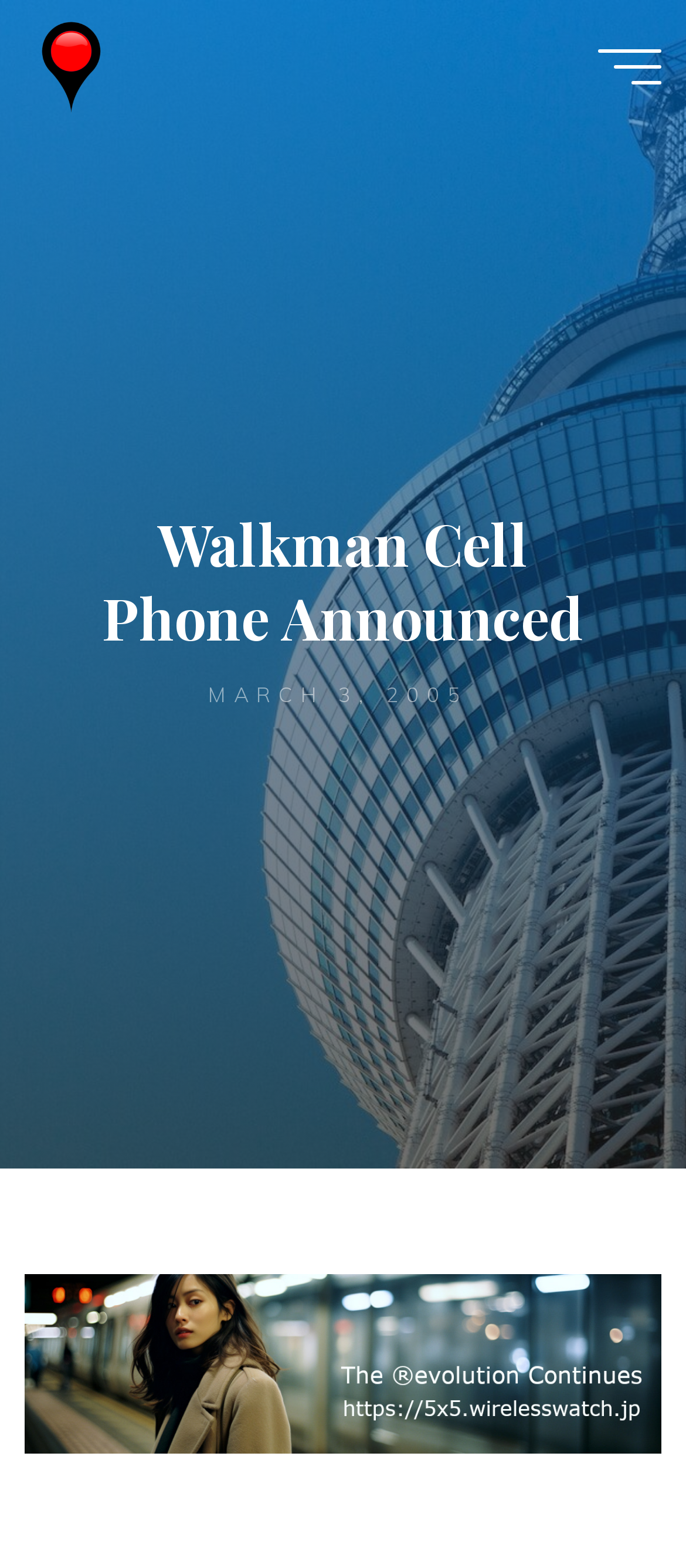Give a comprehensive overview of the webpage, including key elements.

The webpage is about the announcement of a Walkman-branded mobile phone by Sony Ericsson. At the top left corner, there is a link and an image, both labeled "Wireless Watch Japan". Below this, there is another link with the same label, positioned at the top center of the page. 

On the top right corner, there is a button labeled "Main menu". The main content of the page is a heading that reads "Walkman Cell Phone Announced", situated at the top center of the page. Below this heading, there is a time element displaying the date "MARCH 3, 2005". 

At the bottom of the page, there is a section with a link and a button labeled "Back to Top", positioned at the bottom center of the page. The page also has a complementary section that spans the entire bottom half of the page, containing a link.